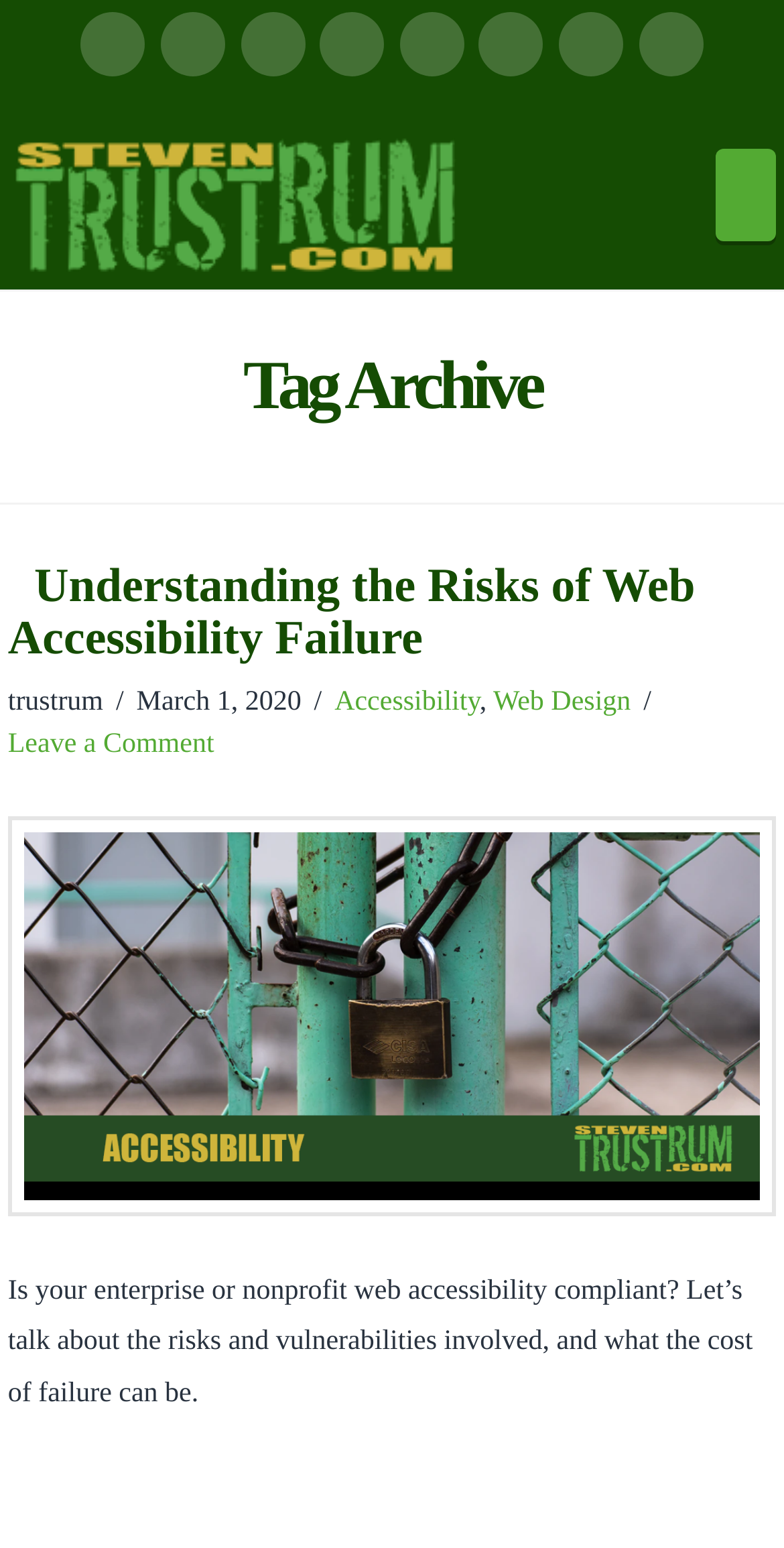Respond with a single word or phrase:
How many categories are associated with the latest article?

2